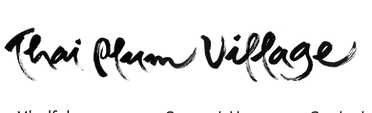Explain in detail what you see in the image.

The image features the elegant and stylized logo of "Thai Plum Village," beautifully rendered in a flowing calligraphic font. The design emphasizes a blend of traditional and modern aesthetics, reflecting the serene and mindful principles associated with the Plum Village tradition. The text captures the essence of community and mindfulness practice, inviting viewers to explore the teachings and activities of the Thai Plum Village community.